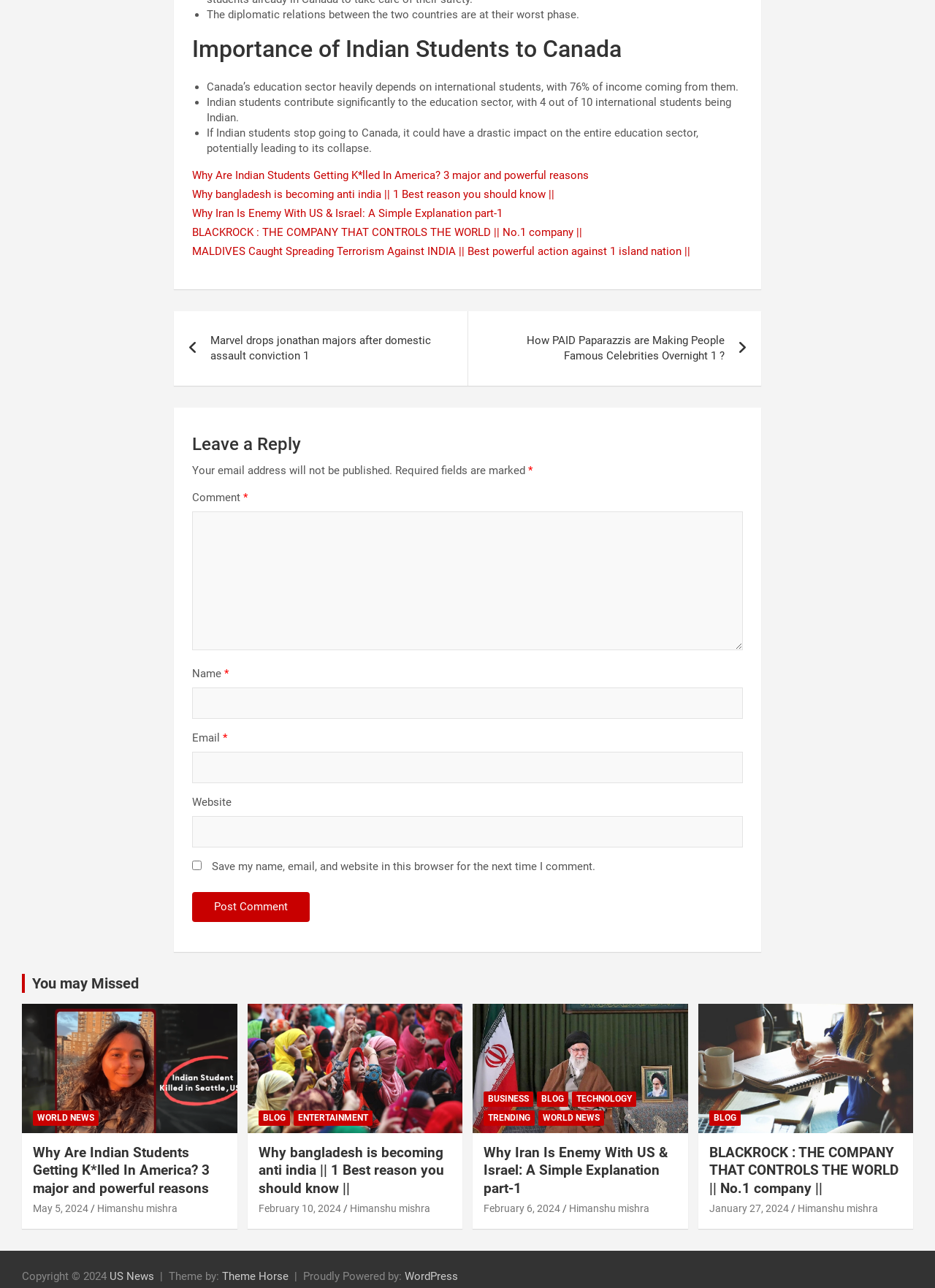Please determine the bounding box coordinates of the element's region to click in order to carry out the following instruction: "Read about Charlotte’s Top Neck Pain Treatment for Pinched Nerves". The coordinates should be four float numbers between 0 and 1, i.e., [left, top, right, bottom].

None